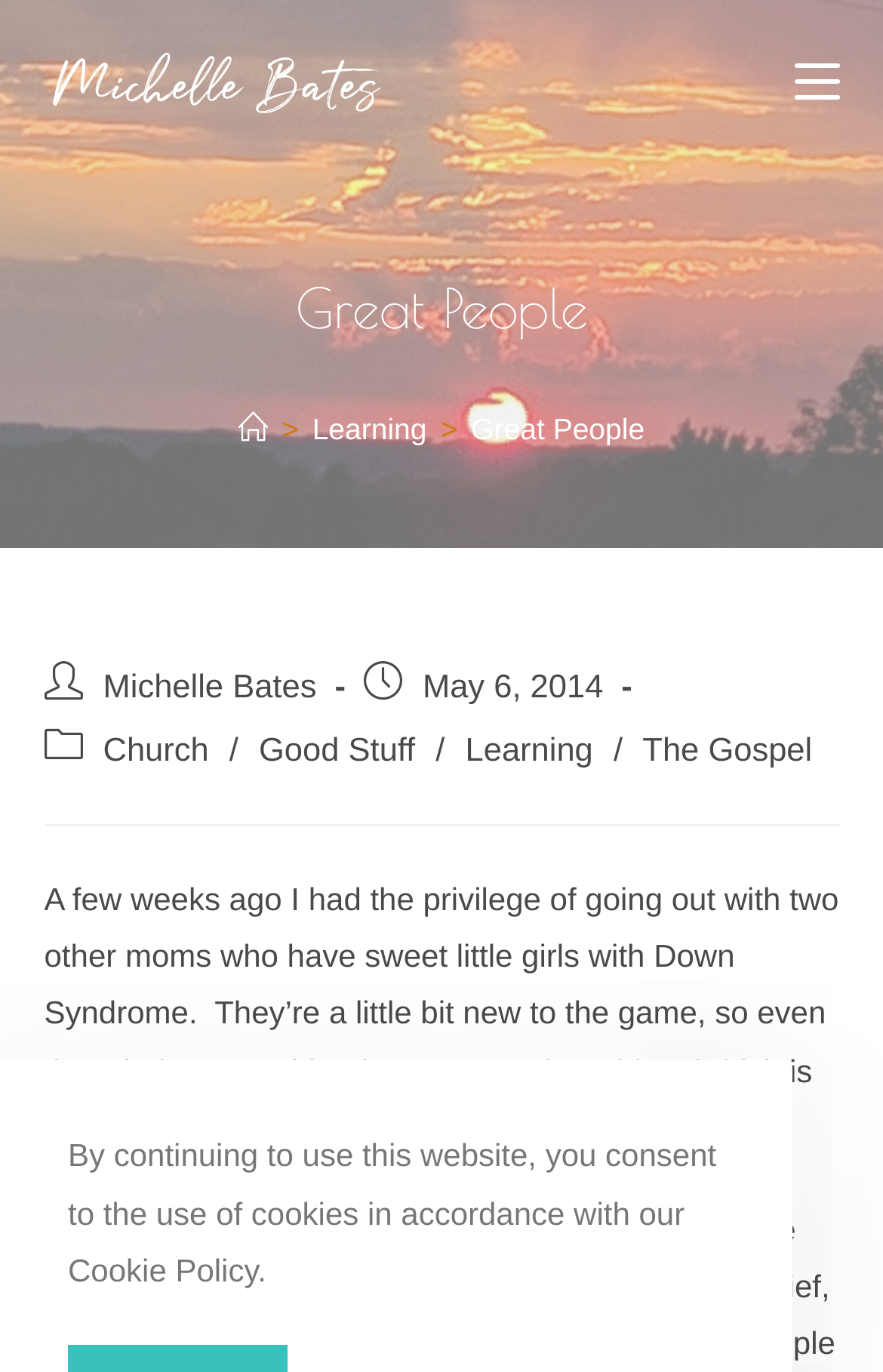What is the purpose of the link 'Mobile Menu'?
Please respond to the question with a detailed and well-explained answer.

Based on the webpage structure, I found a link with the text 'Mobile Menu' which is likely used to open the mobile menu of the website.